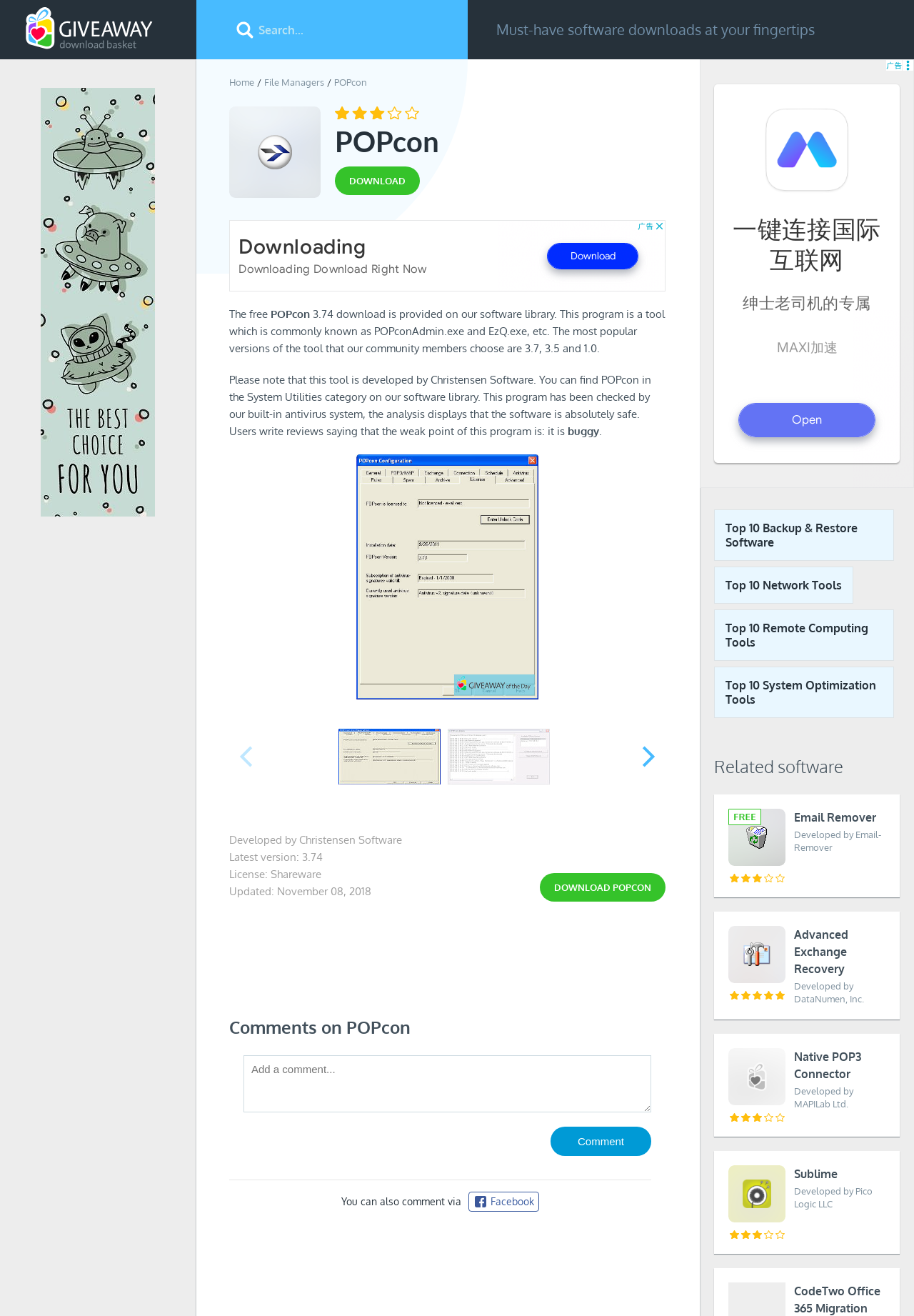Respond to the question below with a single word or phrase: What is the latest version of the software?

3.74